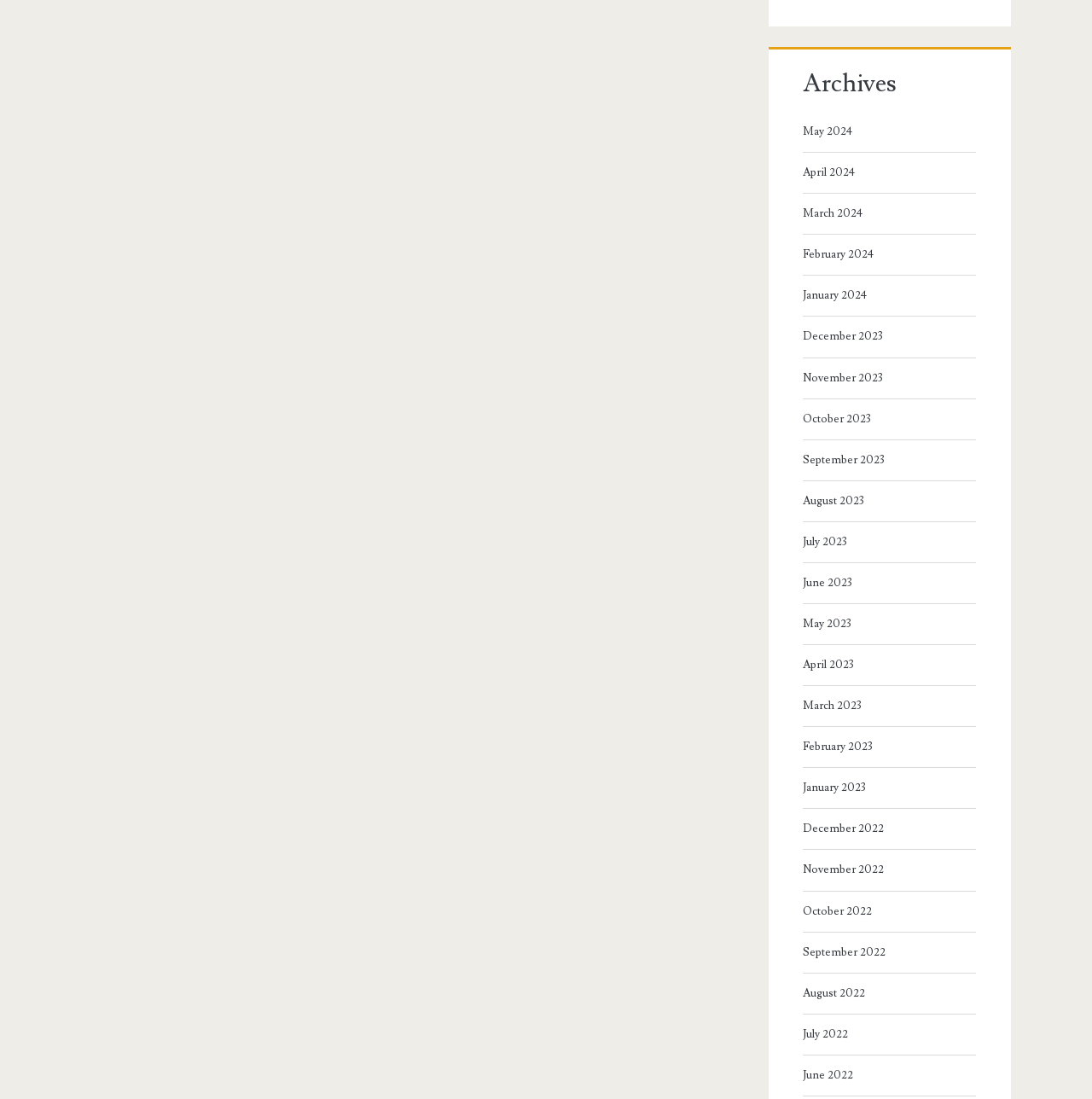Locate the coordinates of the bounding box for the clickable region that fulfills this instruction: "view archives for May 2024".

[0.735, 0.11, 0.889, 0.129]